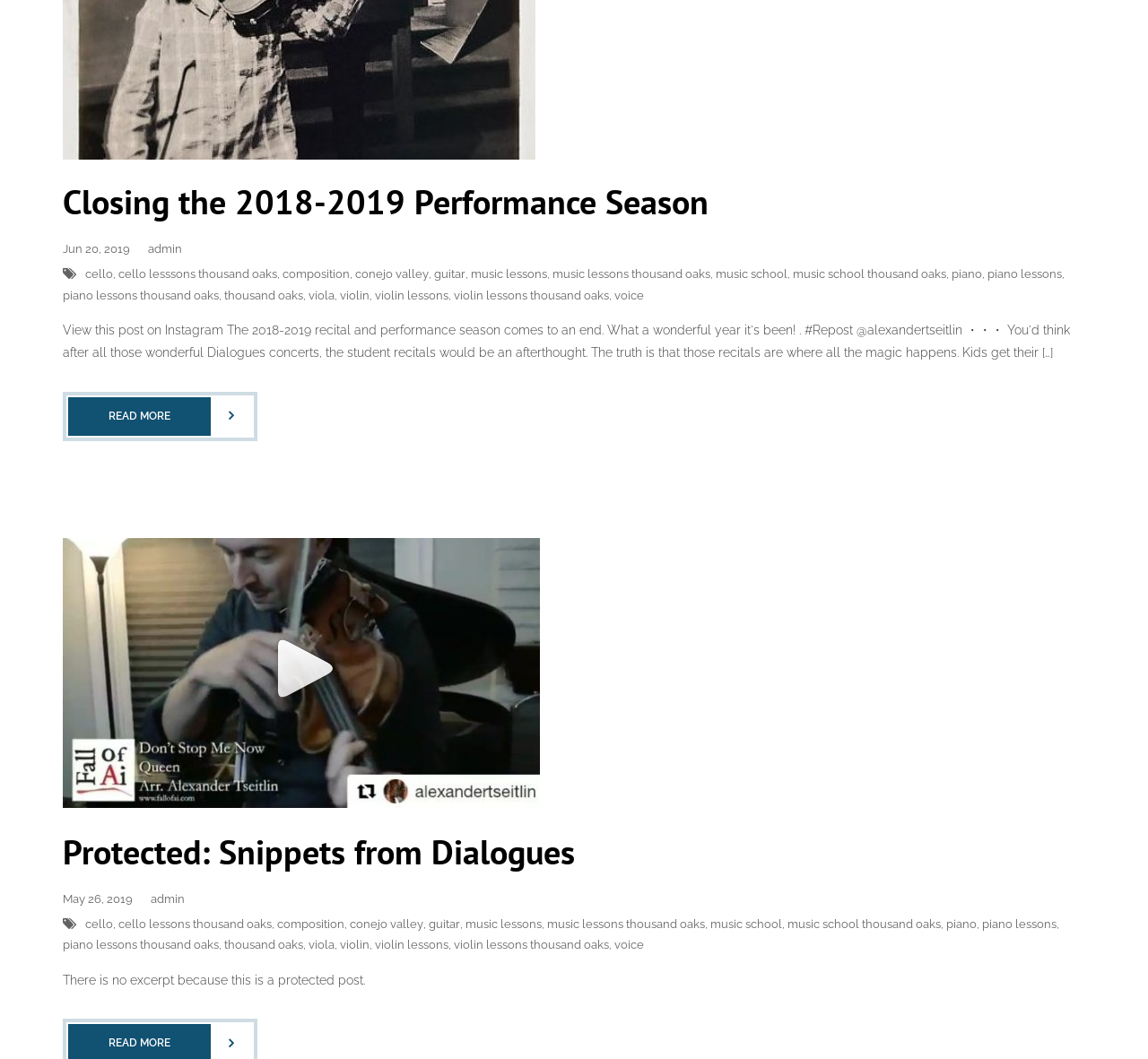Please locate the bounding box coordinates of the element that needs to be clicked to achieve the following instruction: "Click on the 'Closing the 2018-2019 Performance Season' link". The coordinates should be four float numbers between 0 and 1, i.e., [left, top, right, bottom].

[0.055, 0.169, 0.617, 0.211]